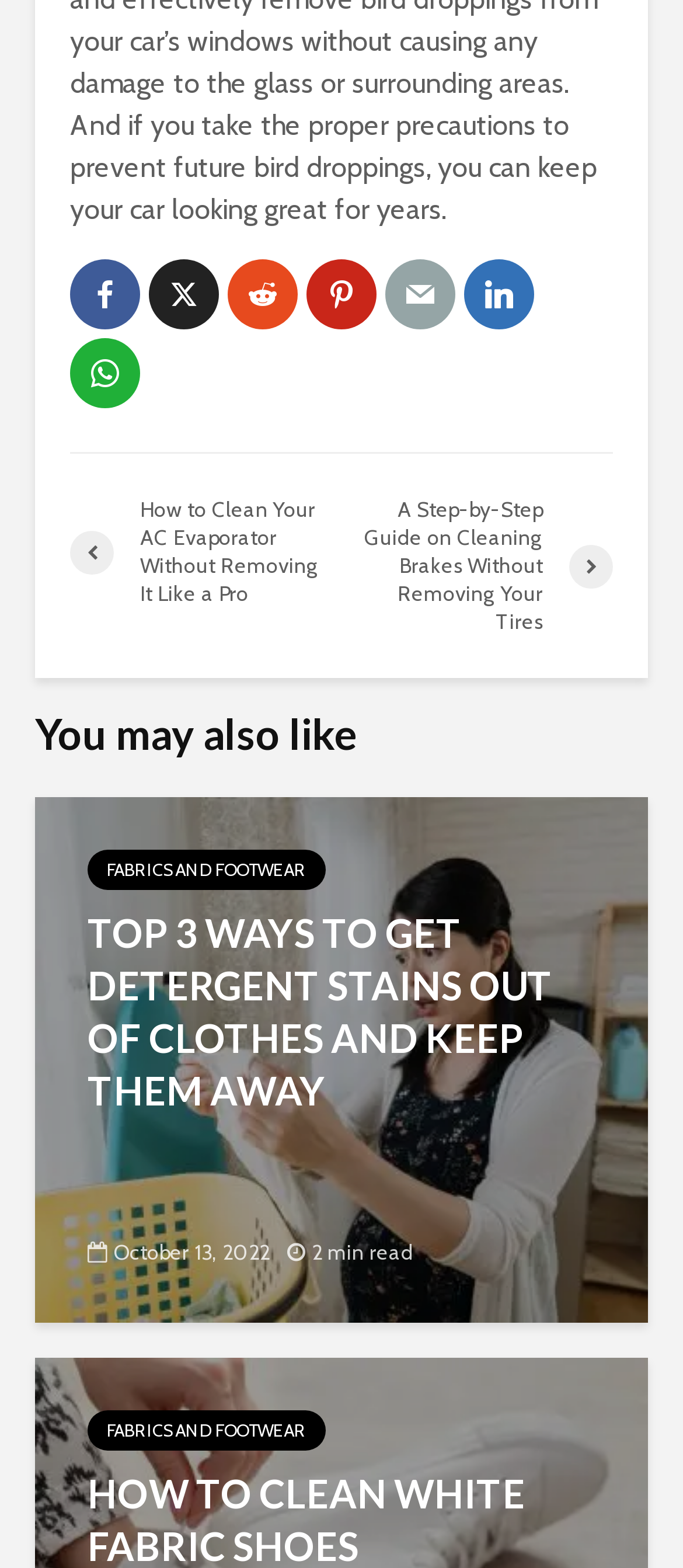Review the image closely and give a comprehensive answer to the question: What category is the article 'Top 3 Ways to Get Detergent Stains out of Clothes and Keep Them Away' under?

I found the article 'Top 3 Ways to Get Detergent Stains out of Clothes and Keep Them Away' and noticed that it is categorized under 'FABRICS AND FOOTWEAR', which is indicated by the link with the text 'FABRICS AND FOOTWEAR' above the article.